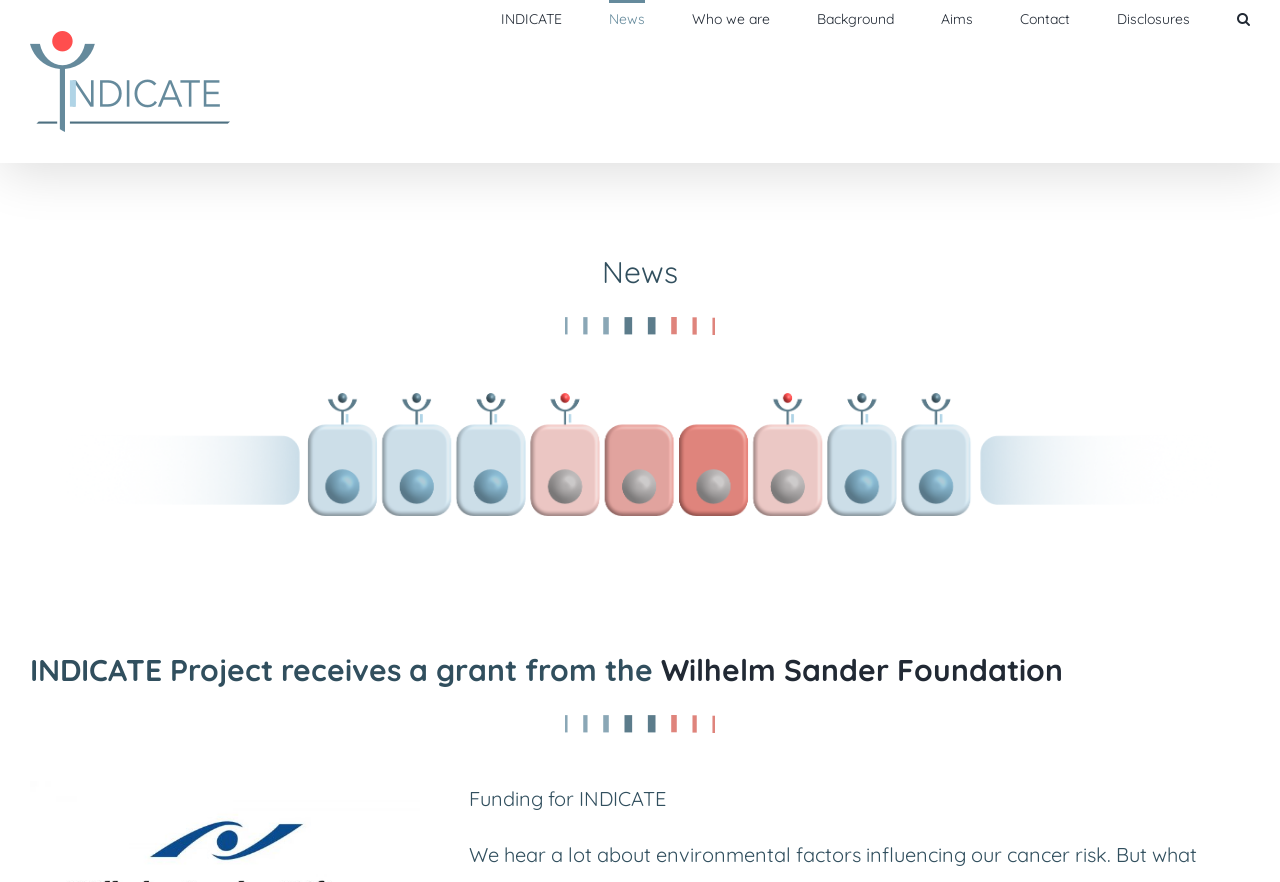Identify the bounding box coordinates of the region that needs to be clicked to carry out this instruction: "go to News". Provide these coordinates as four float numbers ranging from 0 to 1, i.e., [left, top, right, bottom].

[0.476, 0.0, 0.504, 0.039]